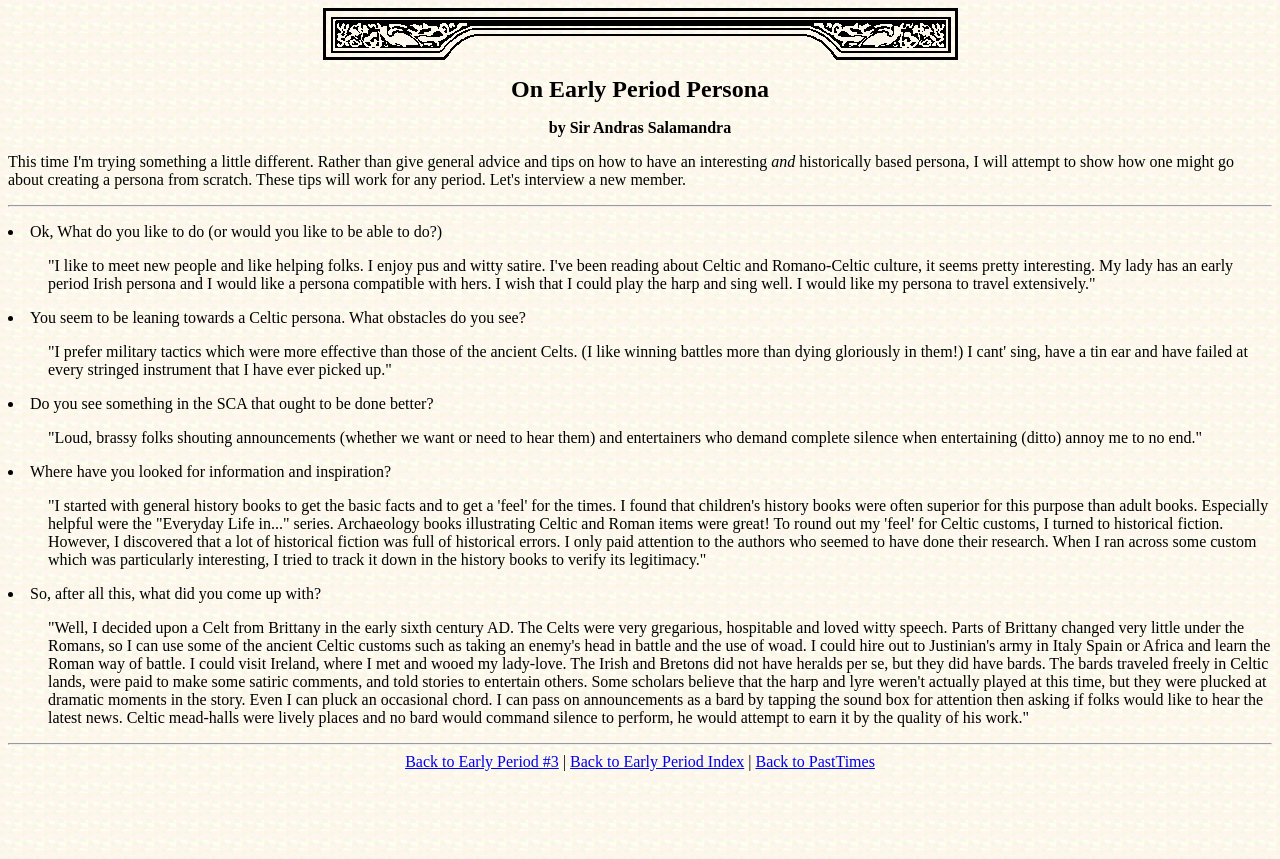Using the webpage screenshot, locate the HTML element that fits the following description and provide its bounding box: "Back to PastTimes".

[0.59, 0.877, 0.683, 0.896]